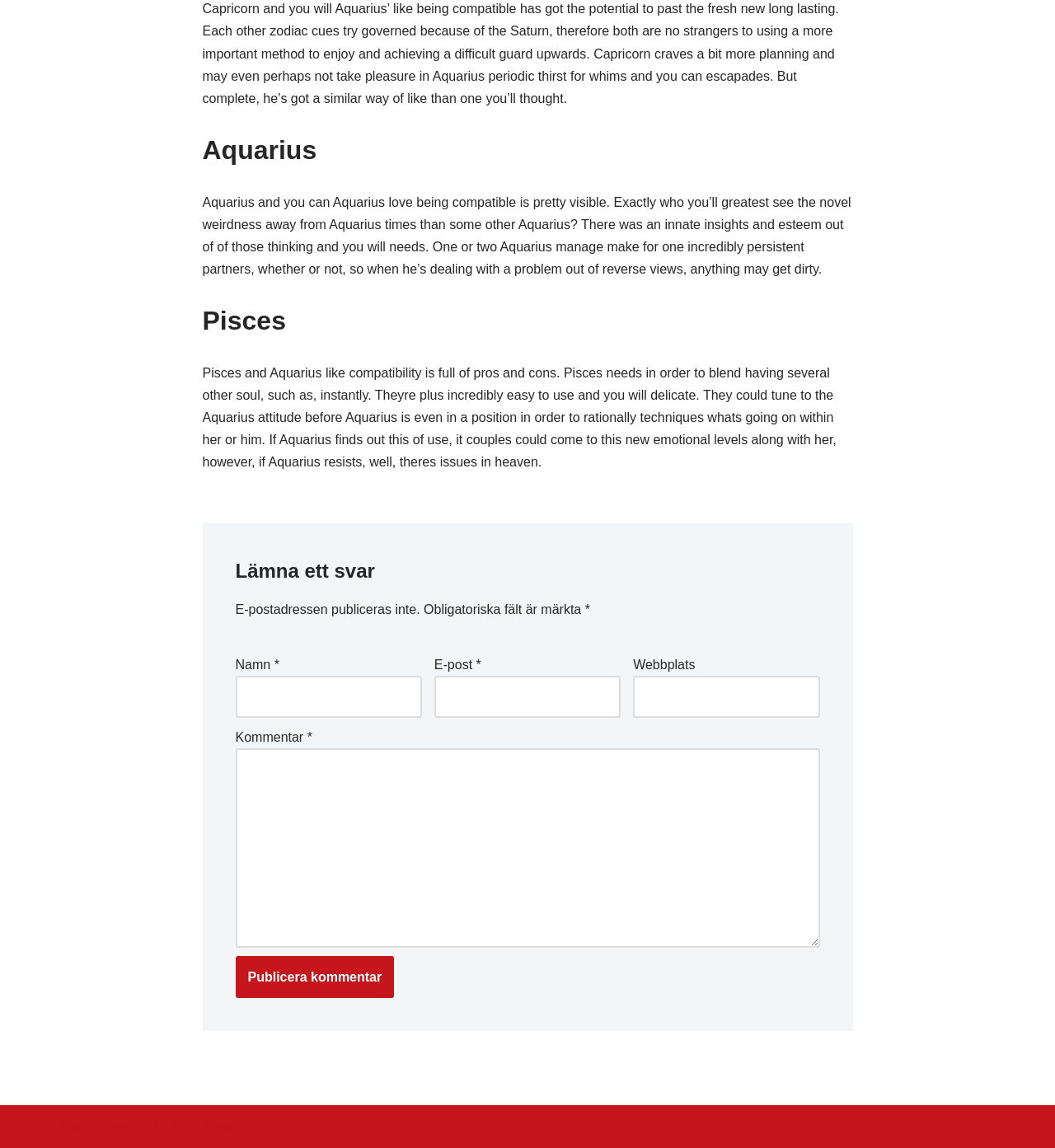Please study the image and answer the question comprehensively:
What zodiac signs are discussed in this article?

The article discusses the compatibility of different zodiac signs in love relationships. The three zodiac signs mentioned are Capricorn, Aquarius, and Pisces, which are discussed in separate sections with their respective characteristics and compatibility with each other.